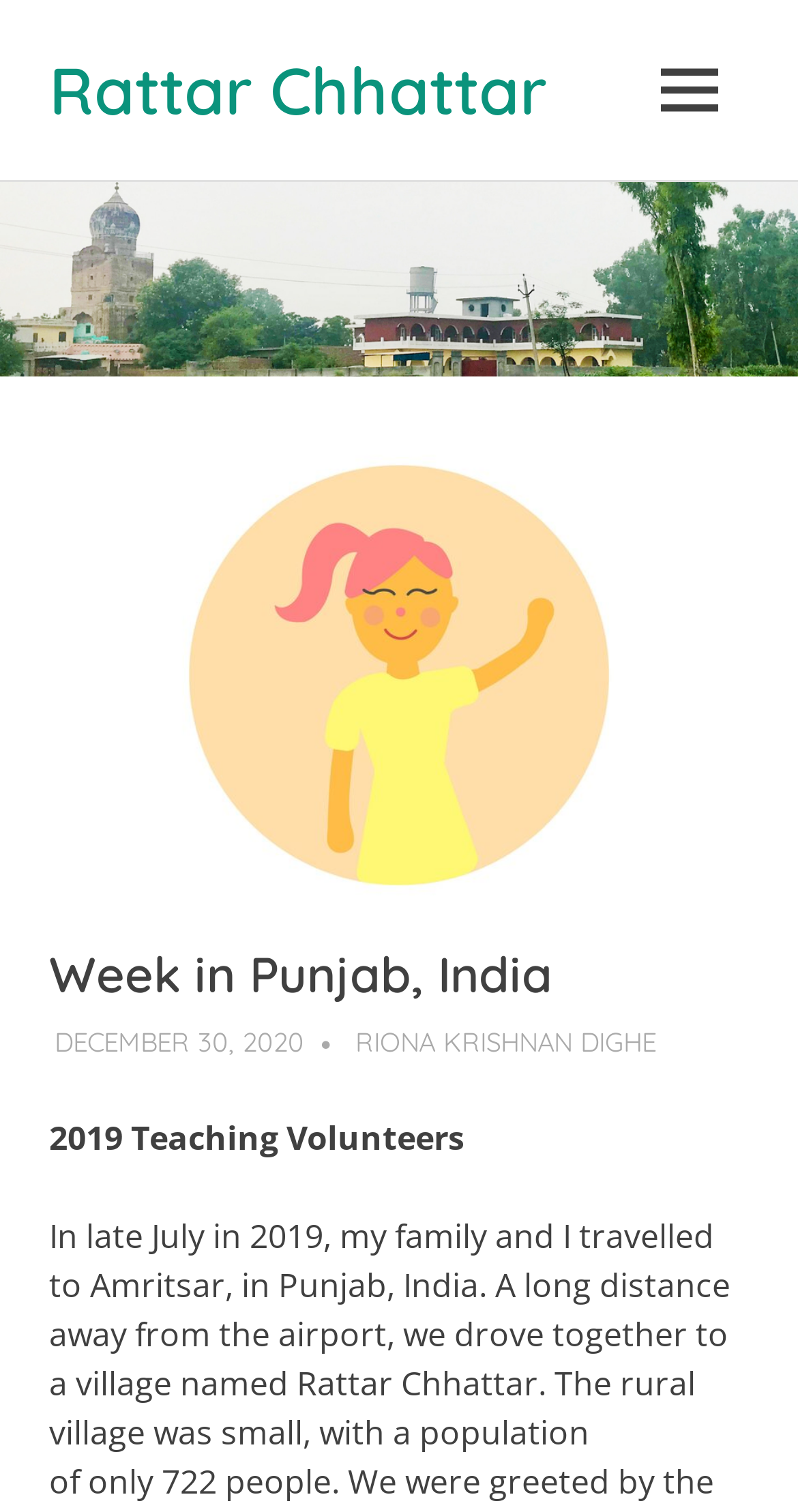Analyze the image and provide a detailed answer to the question: What is the purpose of the button at the top right corner?

The answer can be found by looking at the button element at the top right corner of the webpage, which has the text 'MENU' and is marked as expanded false, suggesting that it controls a menu.